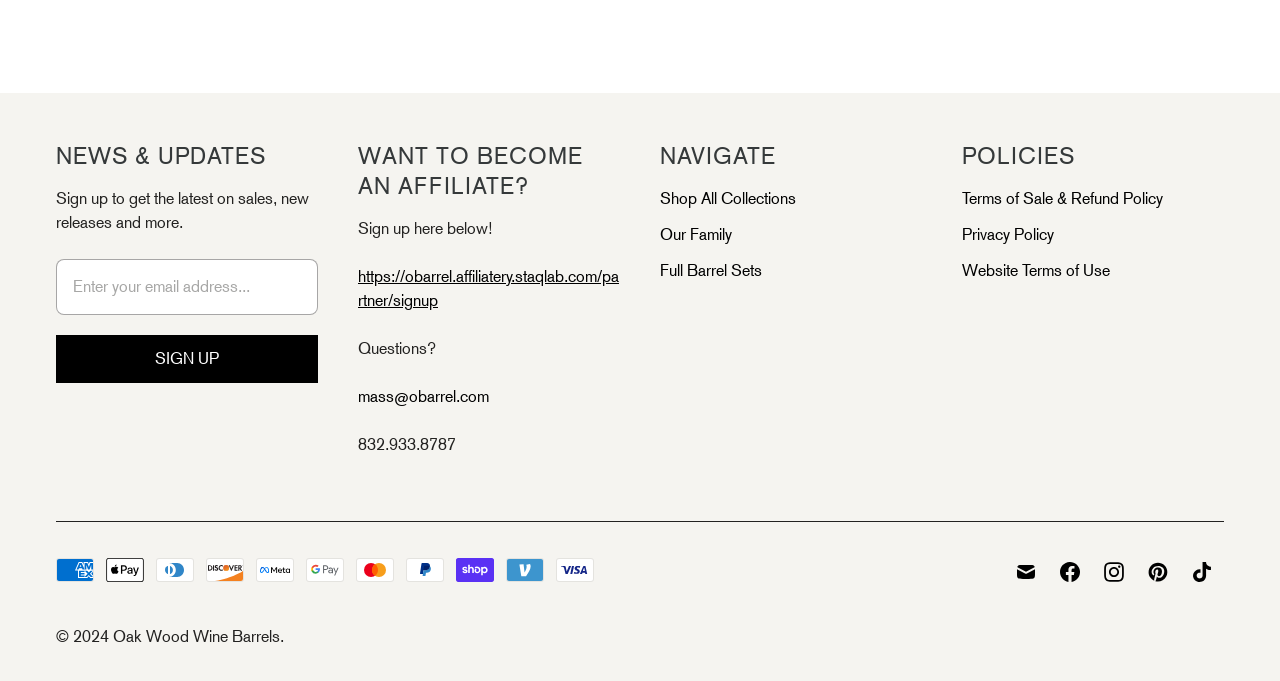What types of products are sold?
Based on the screenshot, answer the question with a single word or phrase.

Wine barrels